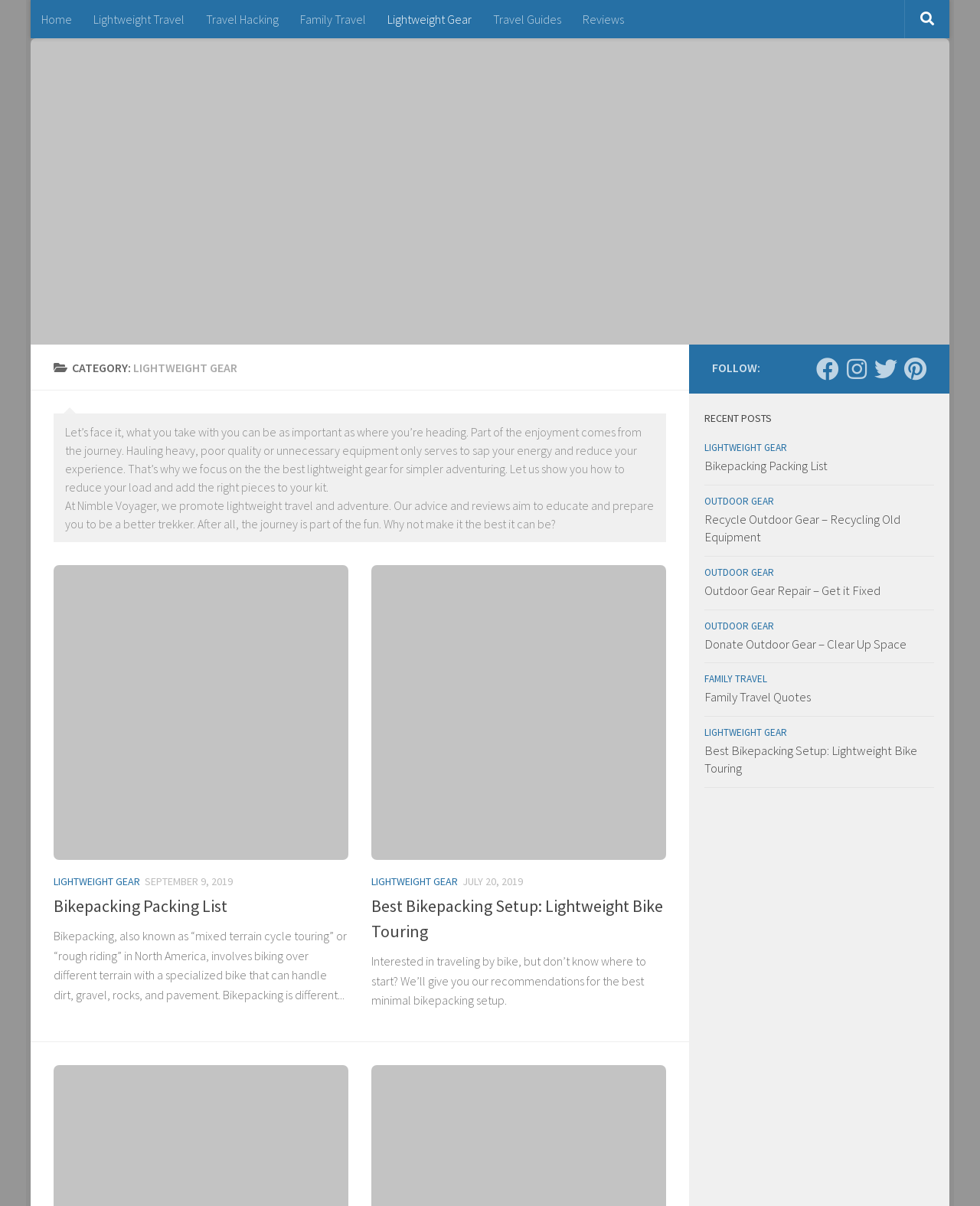Construct a thorough caption encompassing all aspects of the webpage.

The webpage is about Lightweight Gear Articles and Advice, specifically focused on Nimble Voyager. At the top, there is a navigation menu with links to different sections, including Home, Lightweight Travel, Travel Hacking, Family Travel, Lightweight Gear, Travel Guides, and Reviews. 

Below the navigation menu, there is a banner with the Nimble Voyager logo. 

The main content of the webpage is divided into two columns. The left column has a heading "CATEGORY: LIGHTWEIGHT GEAR" and features two articles. The first article is about Bikepacking Packing List, with a link to the article, an image, and a date "SEPTEMBER 9, 2019". The article provides information about bikepacking, a type of mixed terrain cycle touring. The second article is about the Best Minimal Bikepacking Setup, with a link to the article, an image, and a date "JULY 20, 2019". This article provides recommendations for the best minimal bikepacking setup.

The right column has a section titled "FOLLOW:" with links to follow Nimble Voyager on Facebook, Instagram, Twitter, and Pinterest. Below this section, there is a heading "RECENT POSTS" with links to various articles, including Bikepacking Packing List, Outdoor Gear, and Family Travel Quotes.

Overall, the webpage provides information and advice on lightweight gear and travel, with a focus on bikepacking and outdoor adventure.